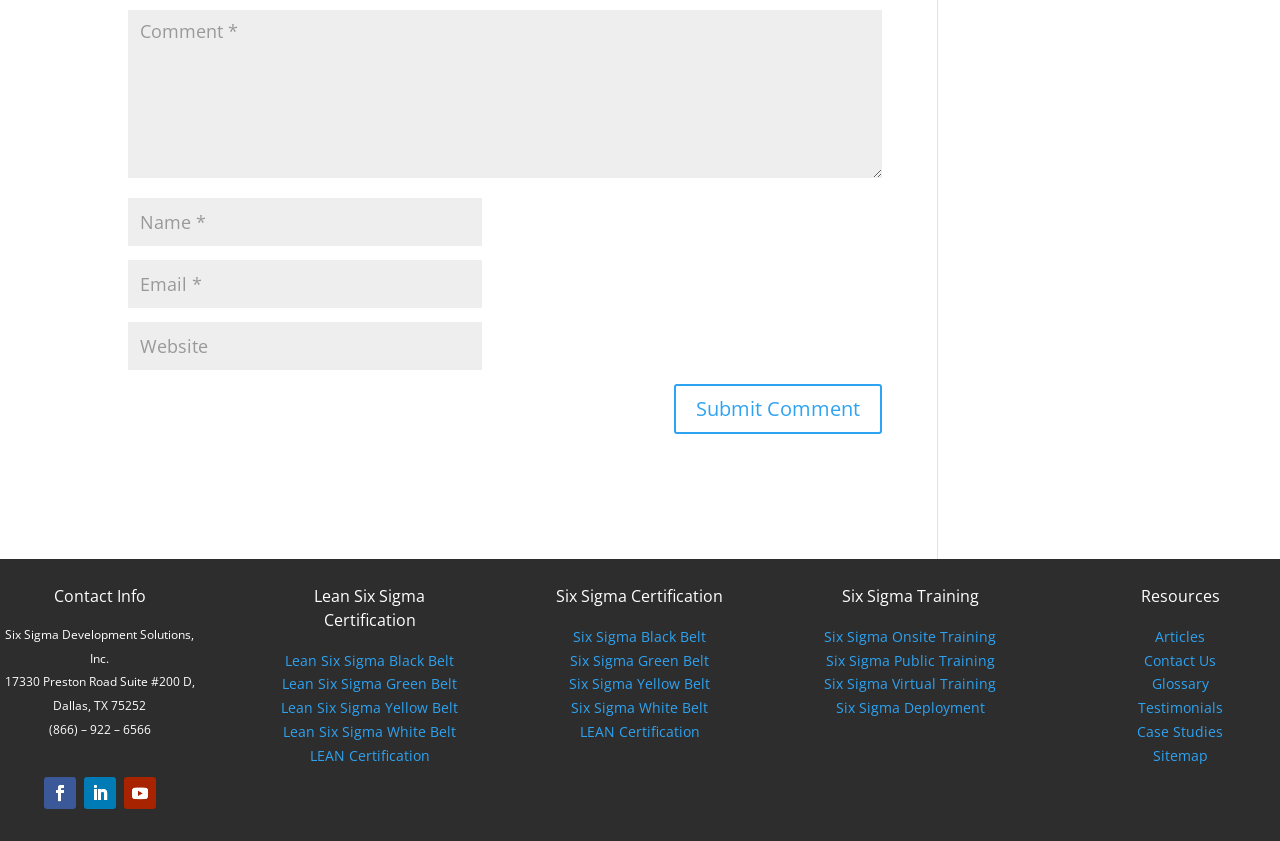Find and specify the bounding box coordinates that correspond to the clickable region for the instruction: "Read articles".

[0.902, 0.745, 0.941, 0.768]